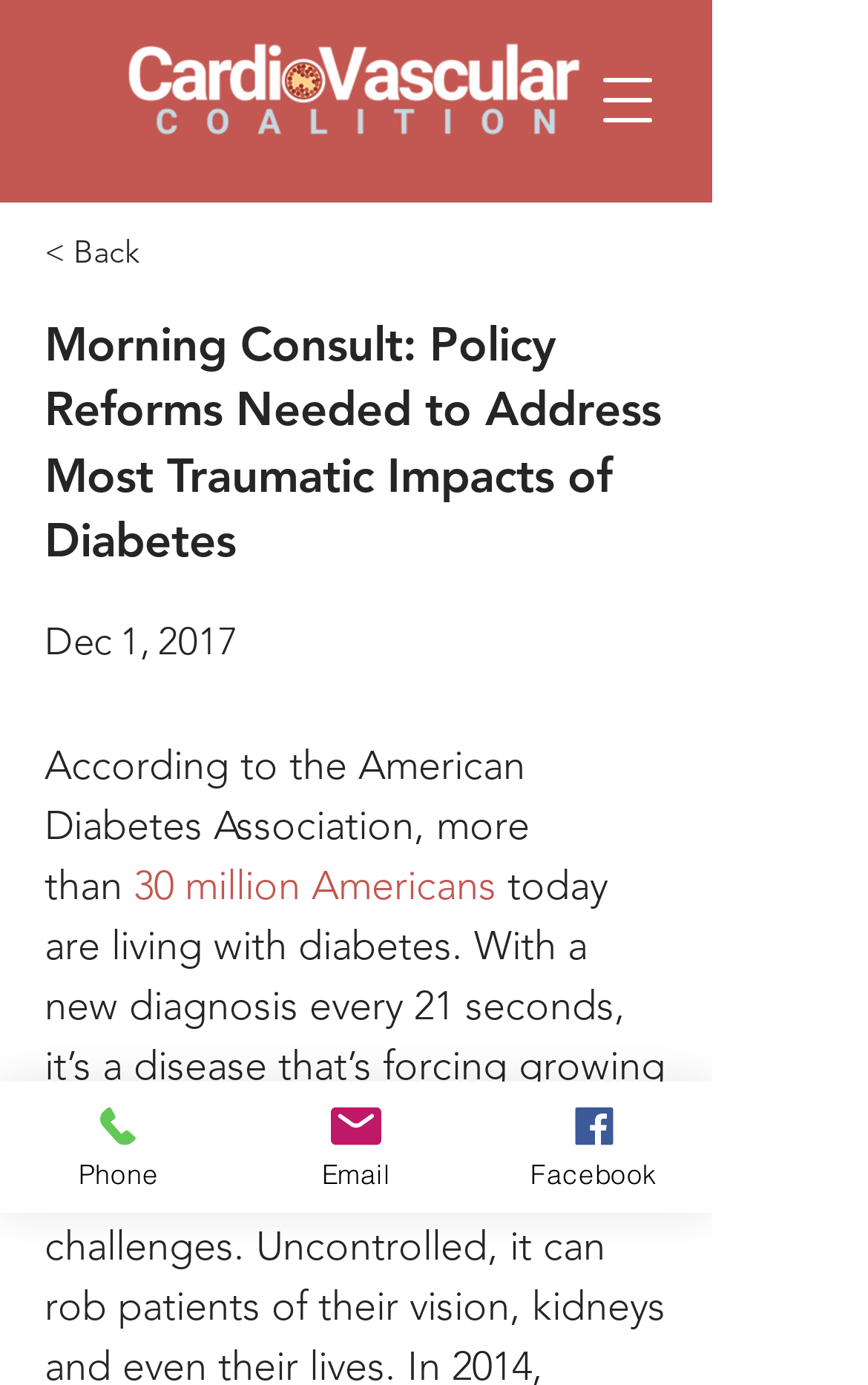What is the organization mentioned in the logo?
Carefully examine the image and provide a detailed answer to the question.

I found the organization mentioned in the logo by looking at the image element that says 'CardioVascular Coalition Logo' which is located at the top of the page.